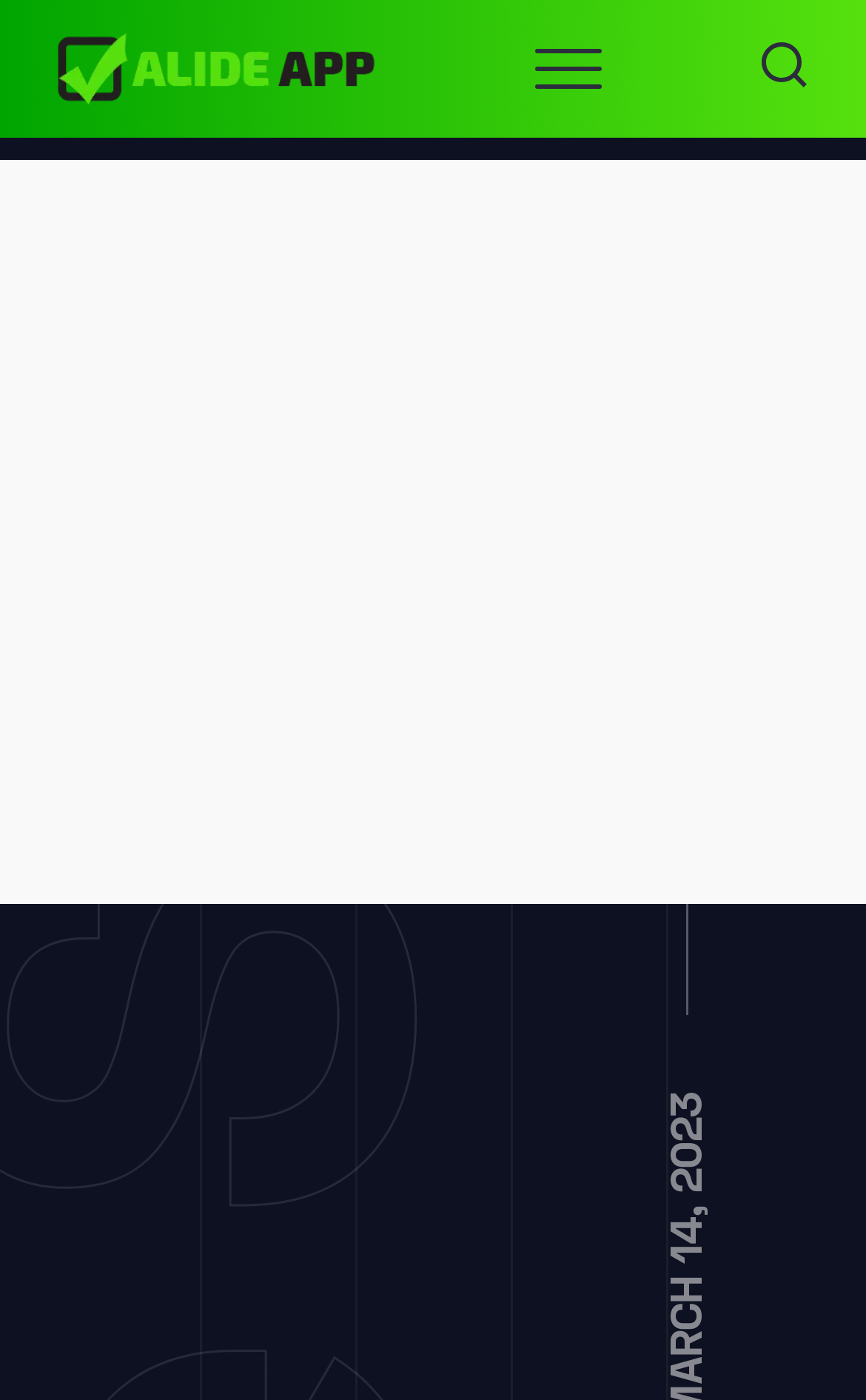Answer the question briefly using a single word or phrase: 
What is the purpose of the button at the top right corner?

Search website